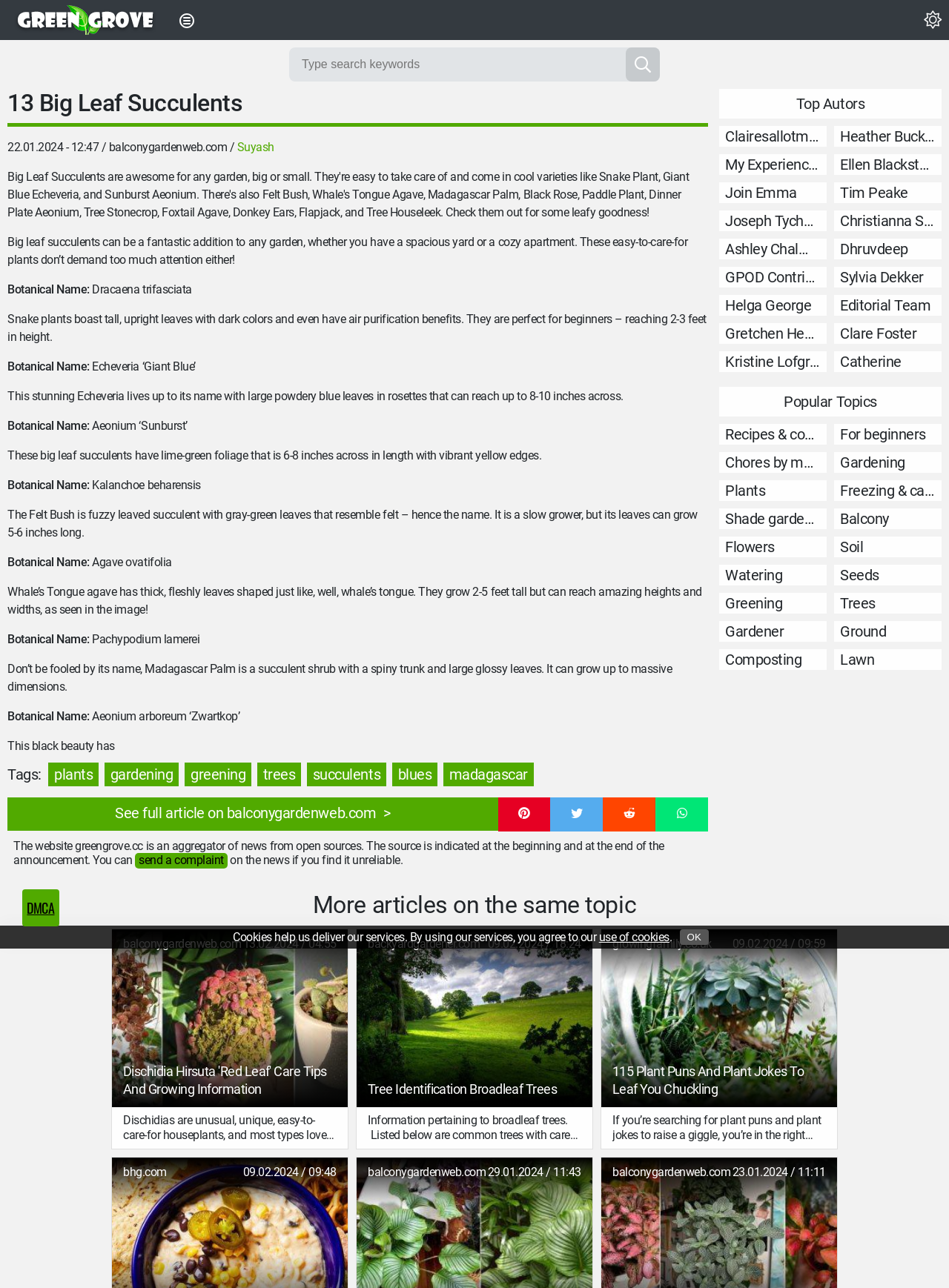What is the purpose of the 'Search' button?
Look at the image and respond to the question as thoroughly as possible.

I inferred the purpose of the 'Search' button by its name and its location next to a search box, which suggests that it is used to initiate a search query on the website.